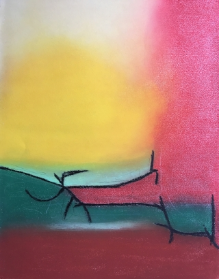What adds contrast and movement to the artwork?
Please answer the question with a single word or phrase, referencing the image.

Black lines